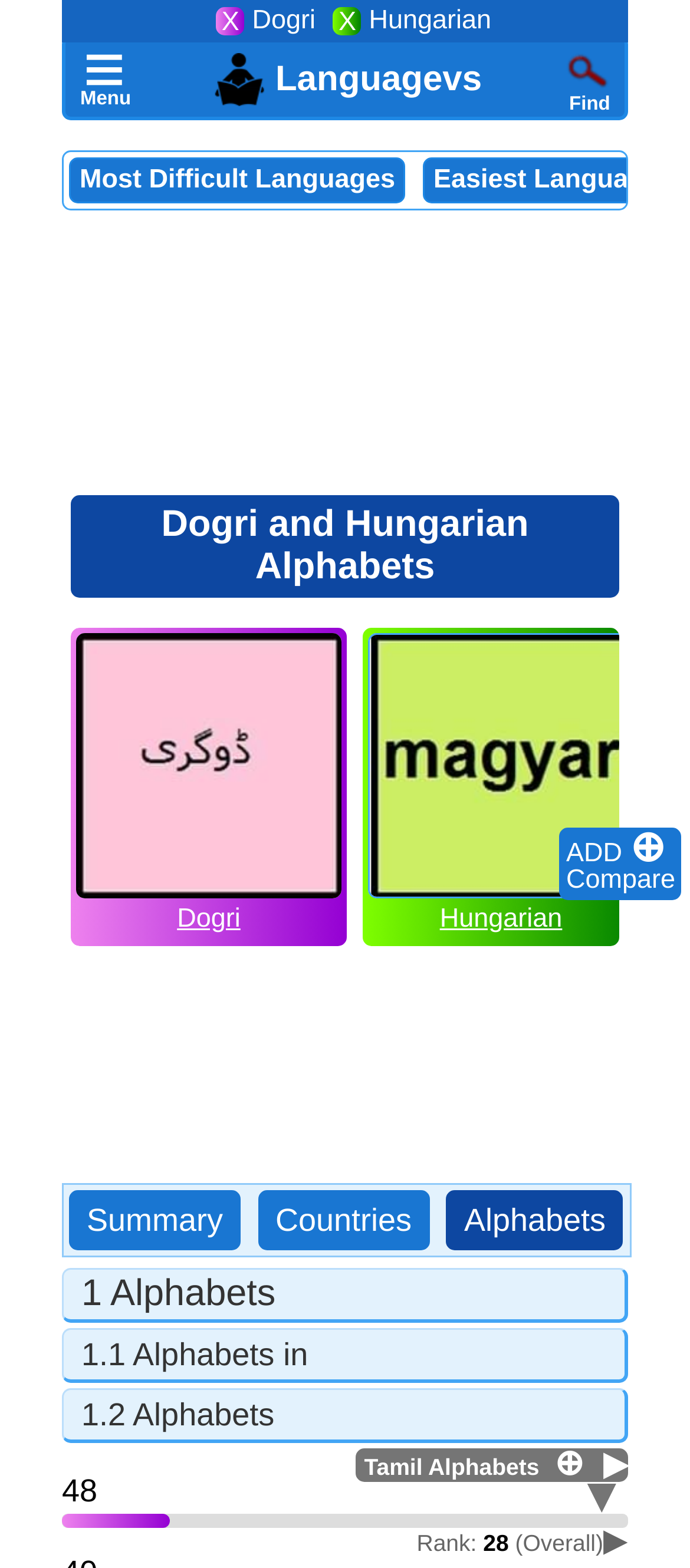Create an in-depth description of the webpage, covering main sections.

This webpage appears to be a comparison tool for languages, specifically focusing on Dogri and Hungarian. At the top-right corner, there is a menu icon and a search icon. Below the menu icon, there is a link to "Compare Languages" with an accompanying image. 

On the left side of the page, there are two sections, one for Dogri and one for Hungarian, each containing an image, a link to the language, and an "X" button to remove the language from the comparison. 

Below these sections, there are three links to "Summary", "Countries", and "Alphabets". 

The main content of the page is divided into sections, with headings such as "1 Alphabets", "1.1 Alphabets in", and "1.2 Alphabets". These sections contain static text describing the alphabets of the languages. 

At the bottom of the page, there are two sections, one for Tamil Alphabets and one for Dogri Alphabets, each containing a link to add the language to the comparison and a dropdown arrow. 

Finally, at the very bottom of the page, there is a ranking section with the text "Rank: 28 (Overall)" and a dropdown arrow.